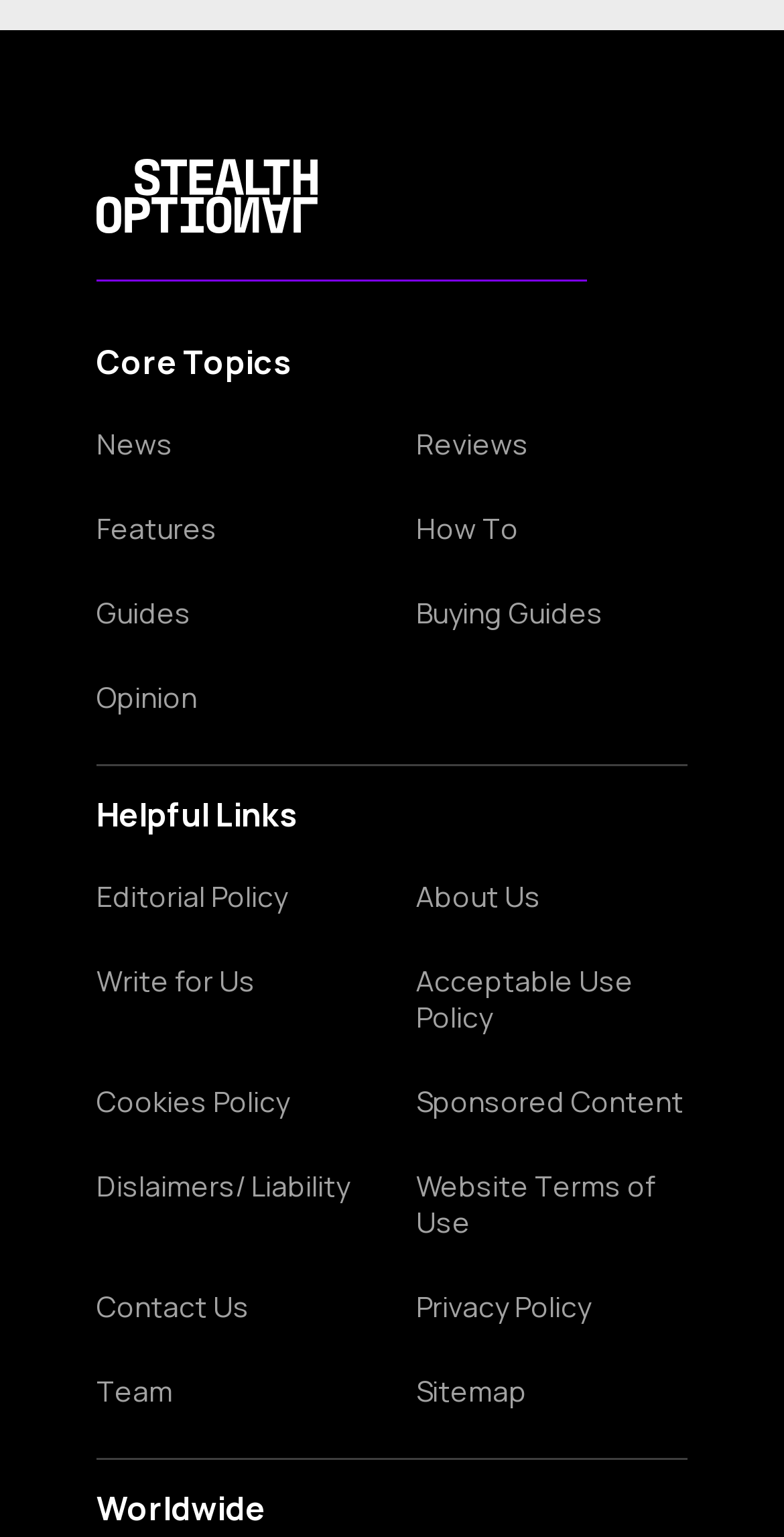What is the expertise of Lewis White?
Please answer the question with a single word or phrase, referencing the image.

Xbox gaming platform